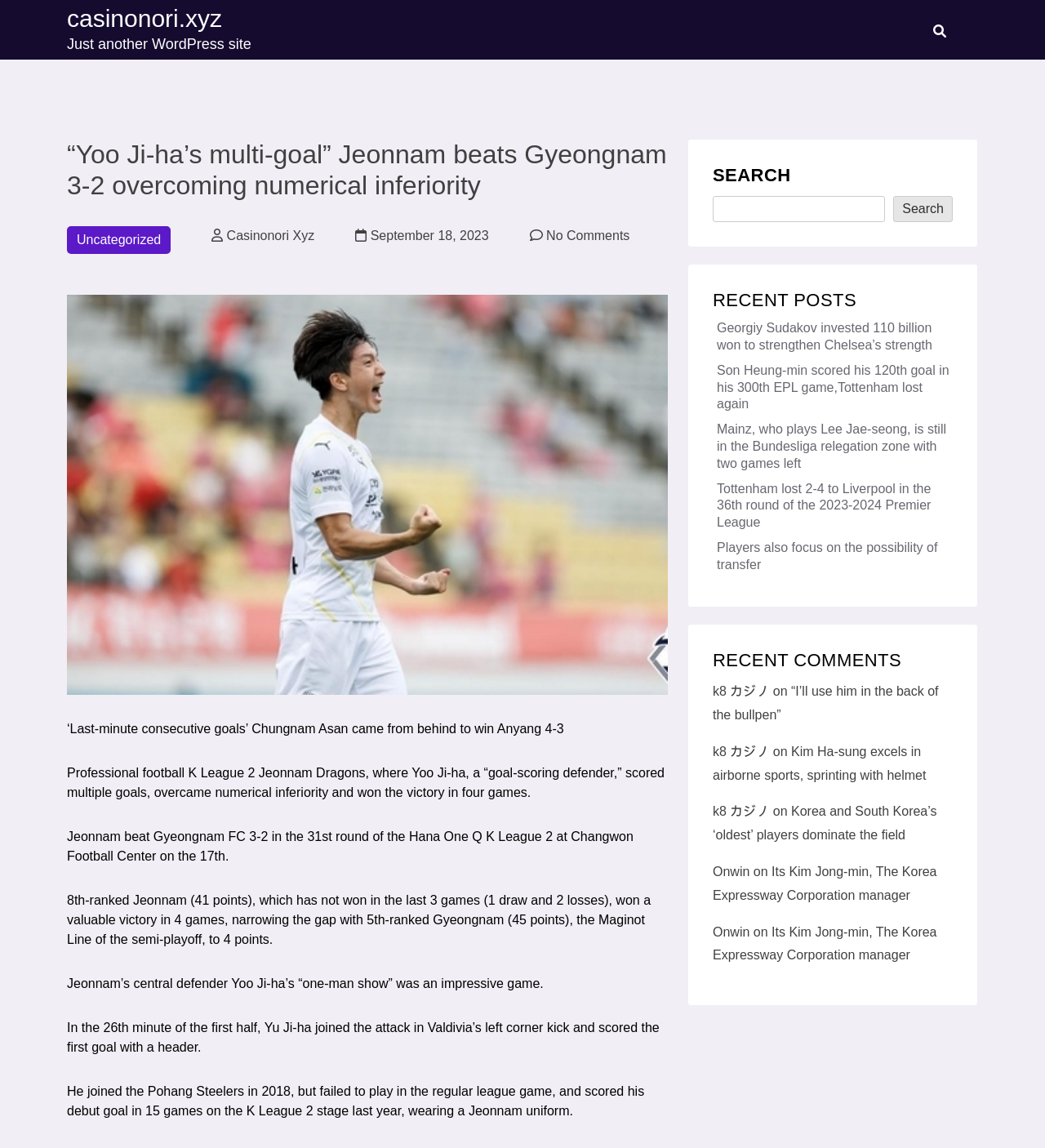What is the category of the article?
Please provide a single word or phrase as your answer based on the image.

Uncategorized